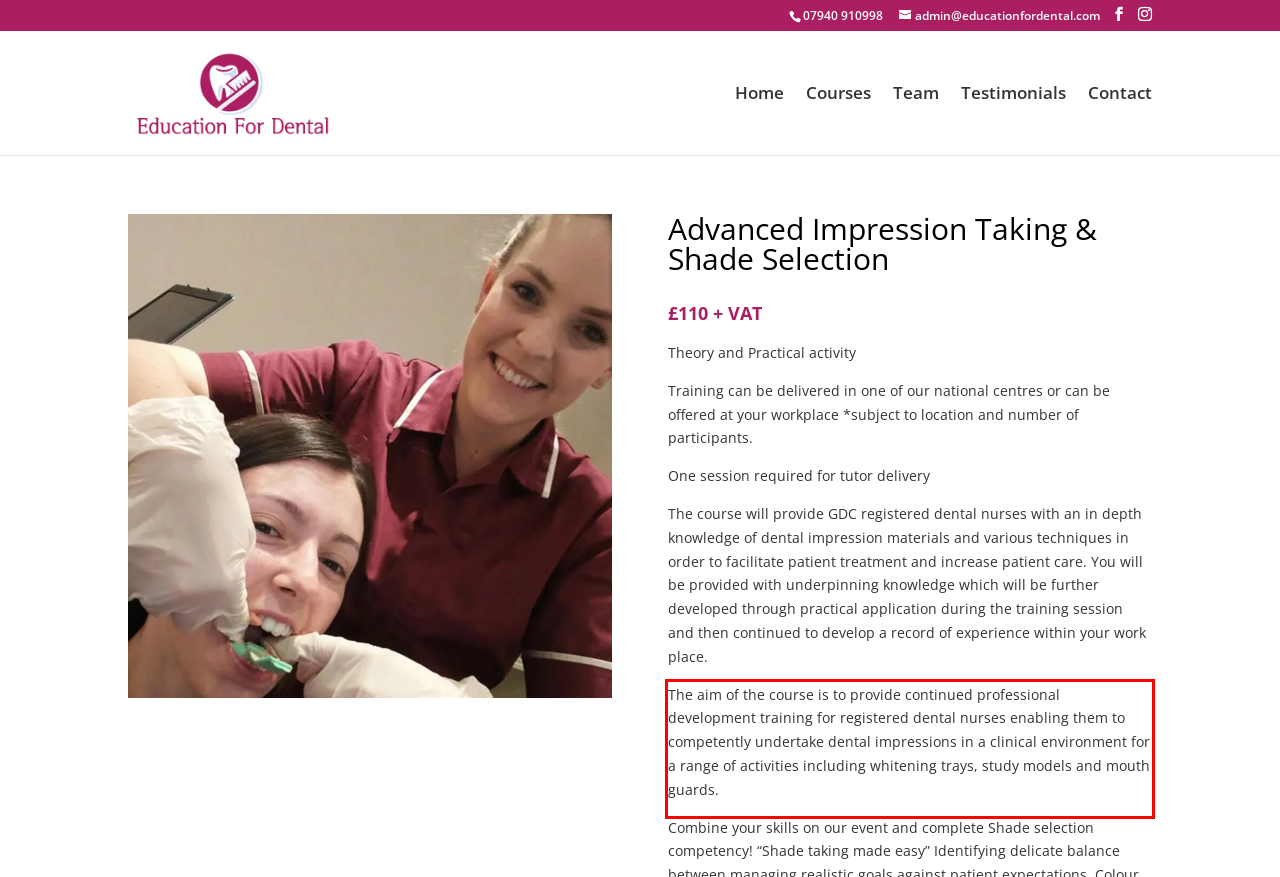Within the screenshot of the webpage, locate the red bounding box and use OCR to identify and provide the text content inside it.

The aim of the course is to provide continued professional development training for registered dental nurses enabling them to competently undertake dental impressions in a clinical environment for a range of activities including whitening trays, study models and mouth guards.